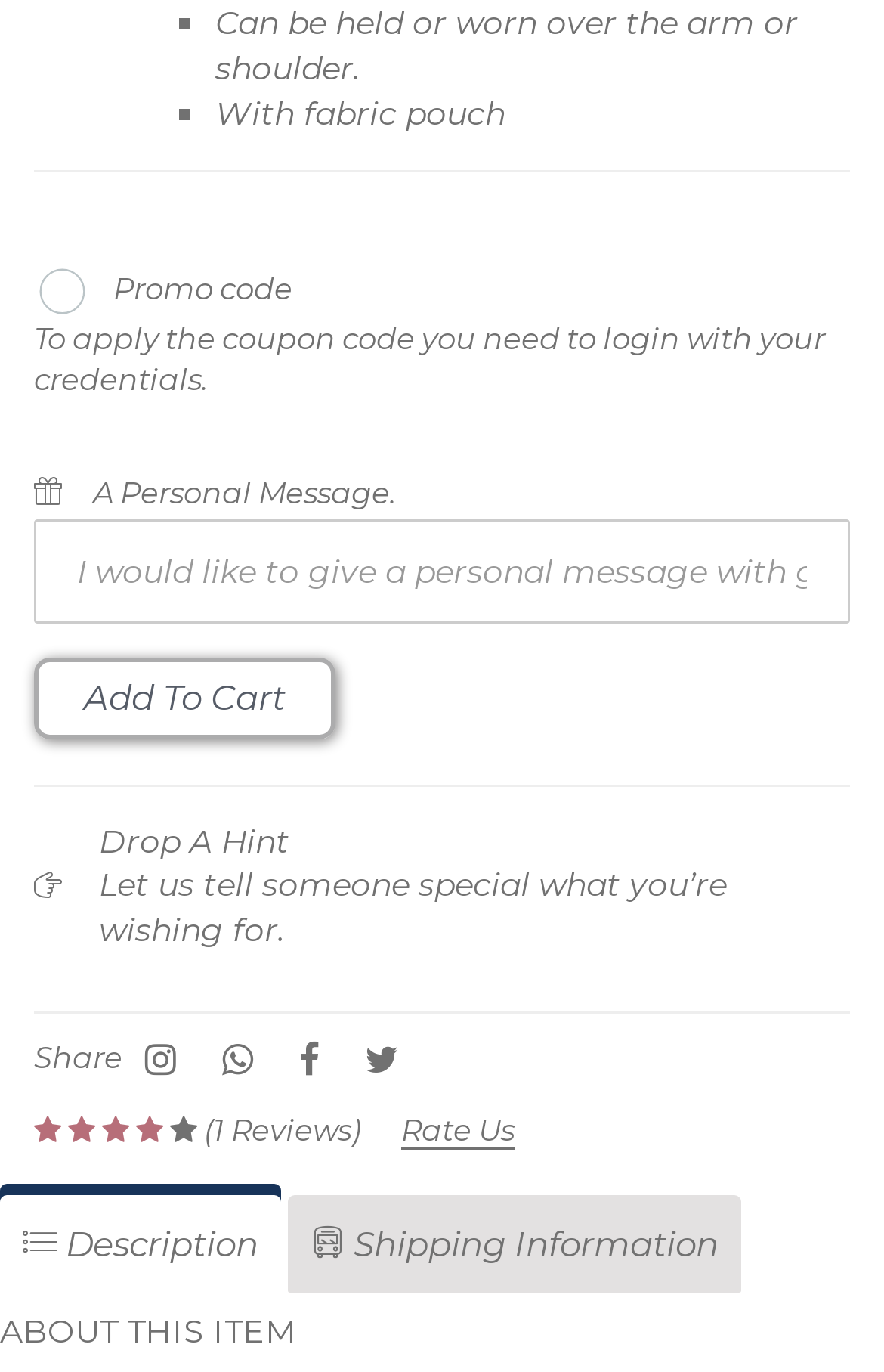Using the given element description, provide the bounding box coordinates (top-left x, top-left y, bottom-right x, bottom-right y) for the corresponding UI element in the screenshot: Shipping Information

[0.326, 0.871, 0.838, 0.942]